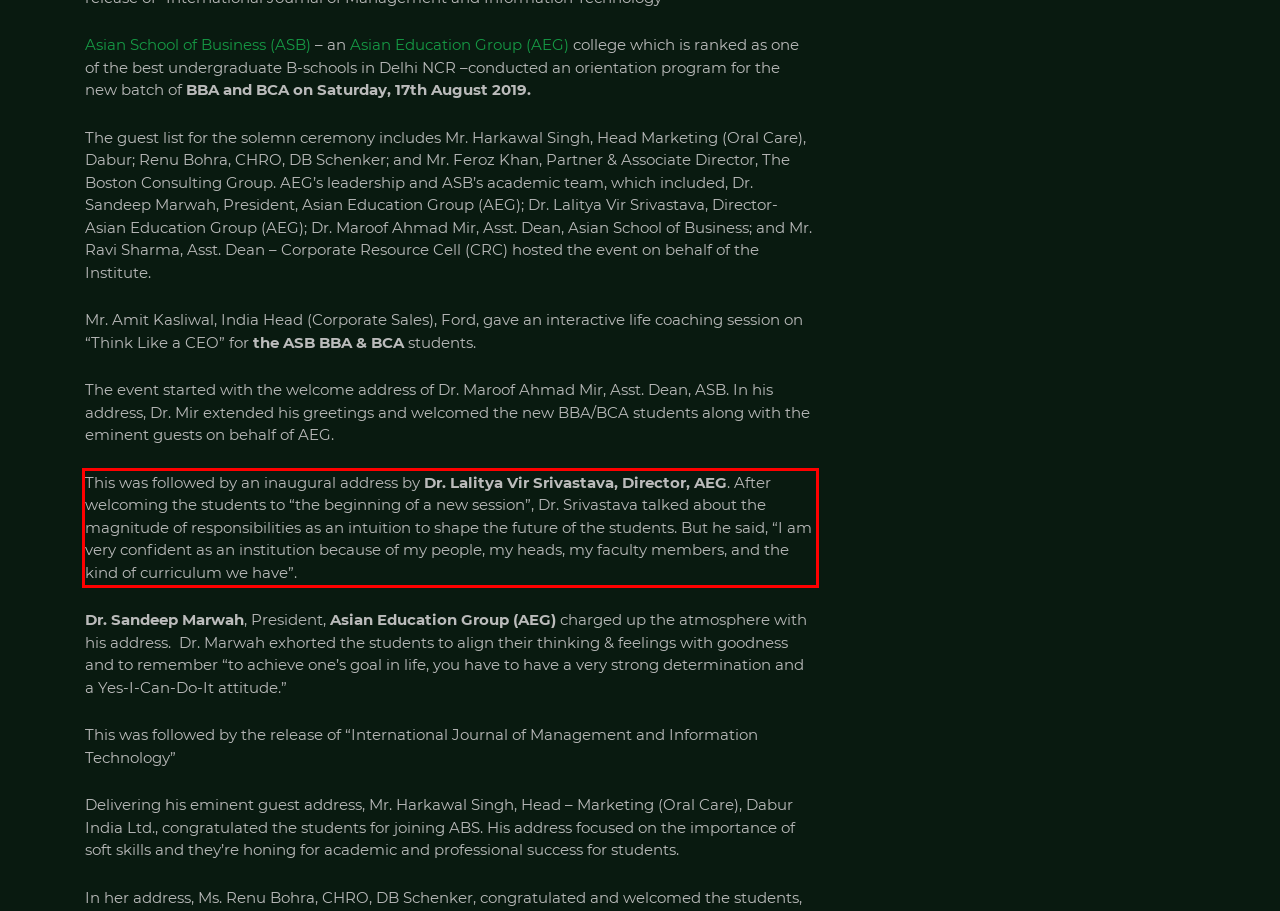There is a UI element on the webpage screenshot marked by a red bounding box. Extract and generate the text content from within this red box.

This was followed by an inaugural address by Dr. Lalitya Vir Srivastava, Director, AEG. After welcoming the students to “the beginning of a new session”, Dr. Srivastava talked about the magnitude of responsibilities as an intuition to shape the future of the students. But he said, “I am very confident as an institution because of my people, my heads, my faculty members, and the kind of curriculum we have”.